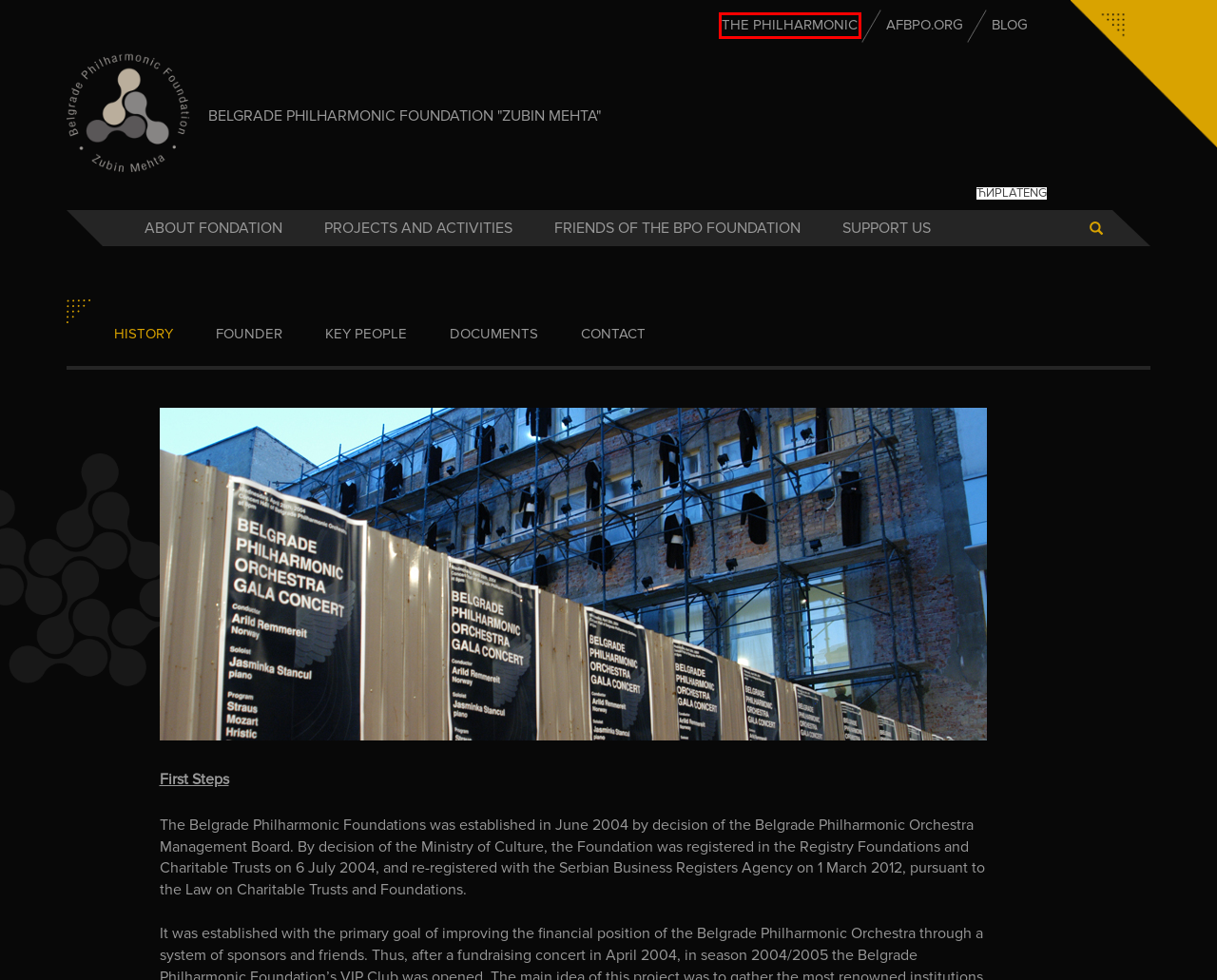Observe the webpage screenshot and focus on the red bounding box surrounding a UI element. Choose the most appropriate webpage description that corresponds to the new webpage after clicking the element in the bounding box. Here are the candidates:
A. Donations | Belgrade Philharmonic Orchestra
B. Documents | Belgrade Philharmonic Orchestra
C. Belgrade Philharmonic Orchestra
D. Mission & Vision | Belgrade Philharmonic Orchestra
E. Key People | Belgrade Philharmonic Orchestra
F. Metronom - Blog Beogradske filharmonije
G. New Concert Hall | Belgrade Philharmonic Orchestra
H. Founder | Belgrade Philharmonic Orchestra

C